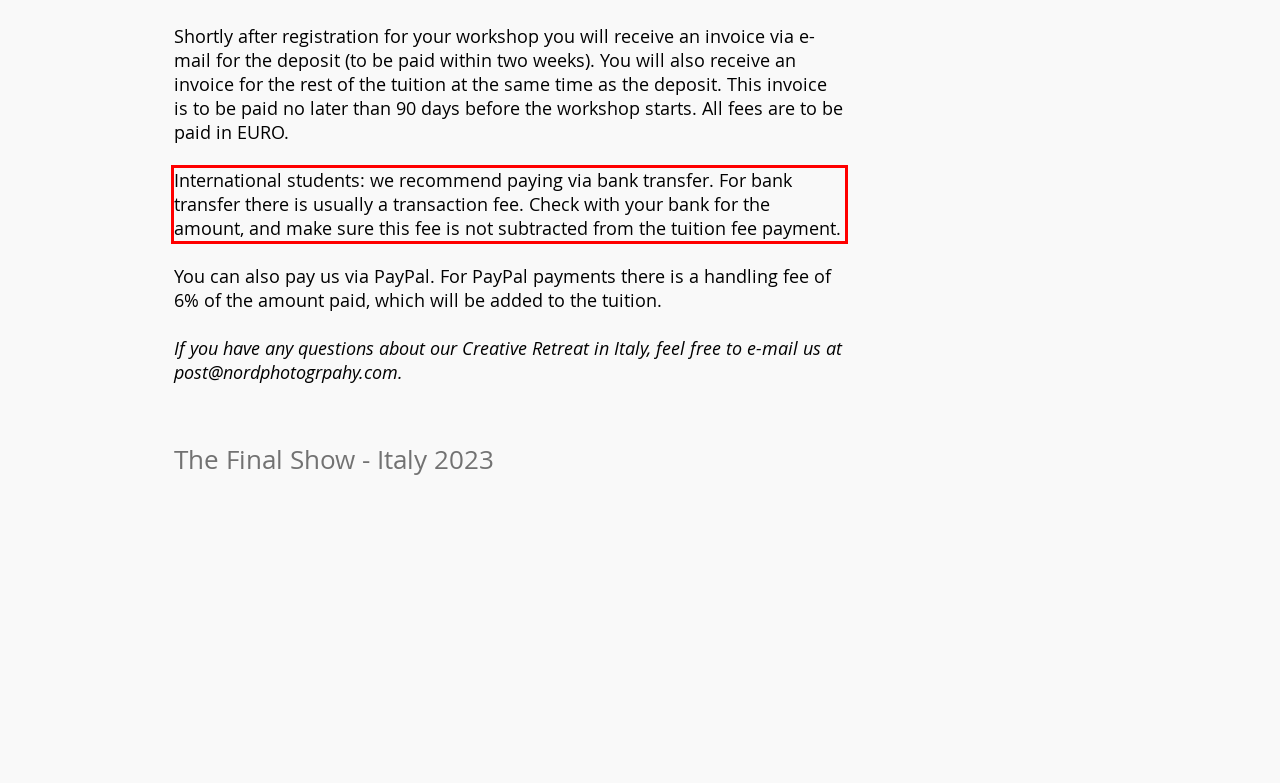Please examine the webpage screenshot containing a red bounding box and use OCR to recognize and output the text inside the red bounding box.

International students: we recommend paying via bank transfer. For bank transfer there is usually a transaction fee. Check with your bank for the amount, and make sure this fee is not subtracted from the tuition fee payment.